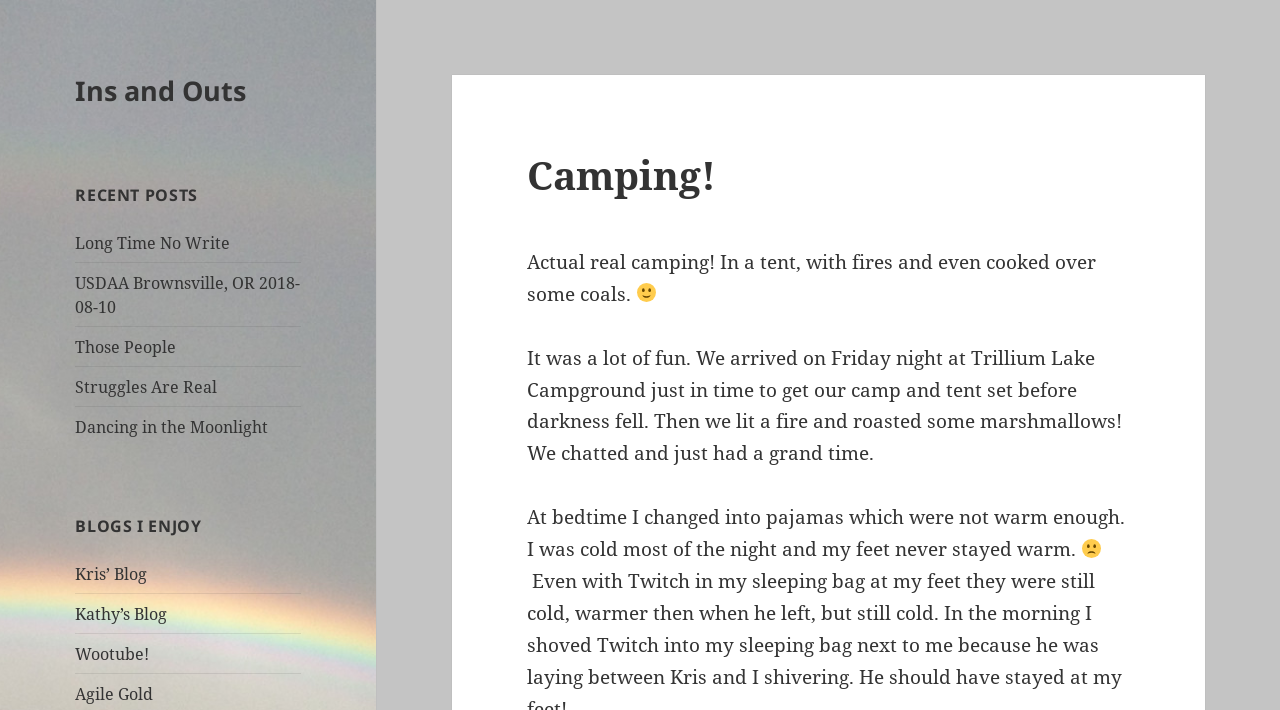Locate the bounding box coordinates of the clickable area to execute the instruction: "View 'Long Time No Write' post". Provide the coordinates as four float numbers between 0 and 1, represented as [left, top, right, bottom].

[0.059, 0.326, 0.18, 0.357]